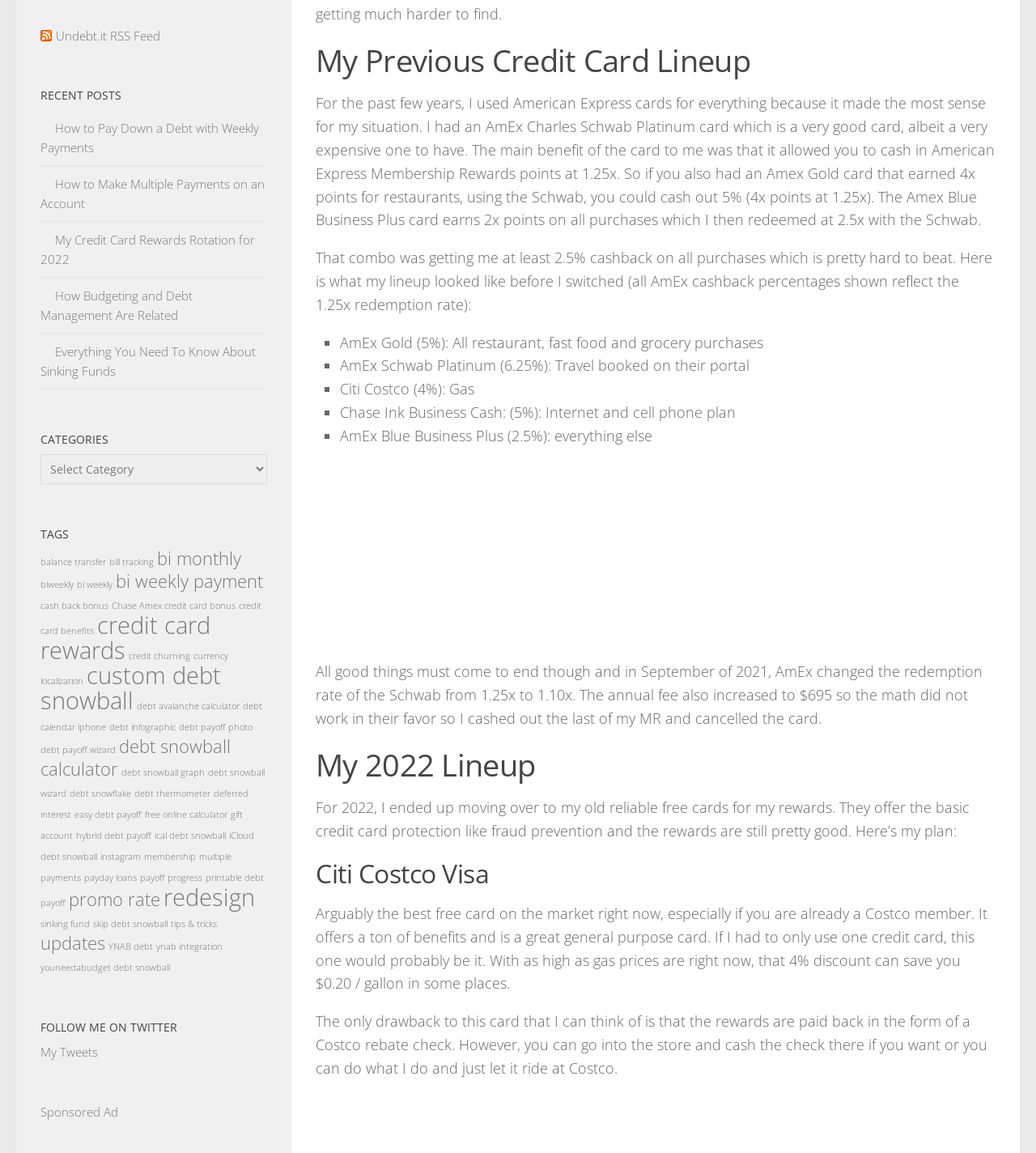Please locate the bounding box coordinates of the element that should be clicked to complete the given instruction: "Click on the 'My Credit Card Rewards Rotation for 2022' link".

[0.039, 0.201, 0.246, 0.232]